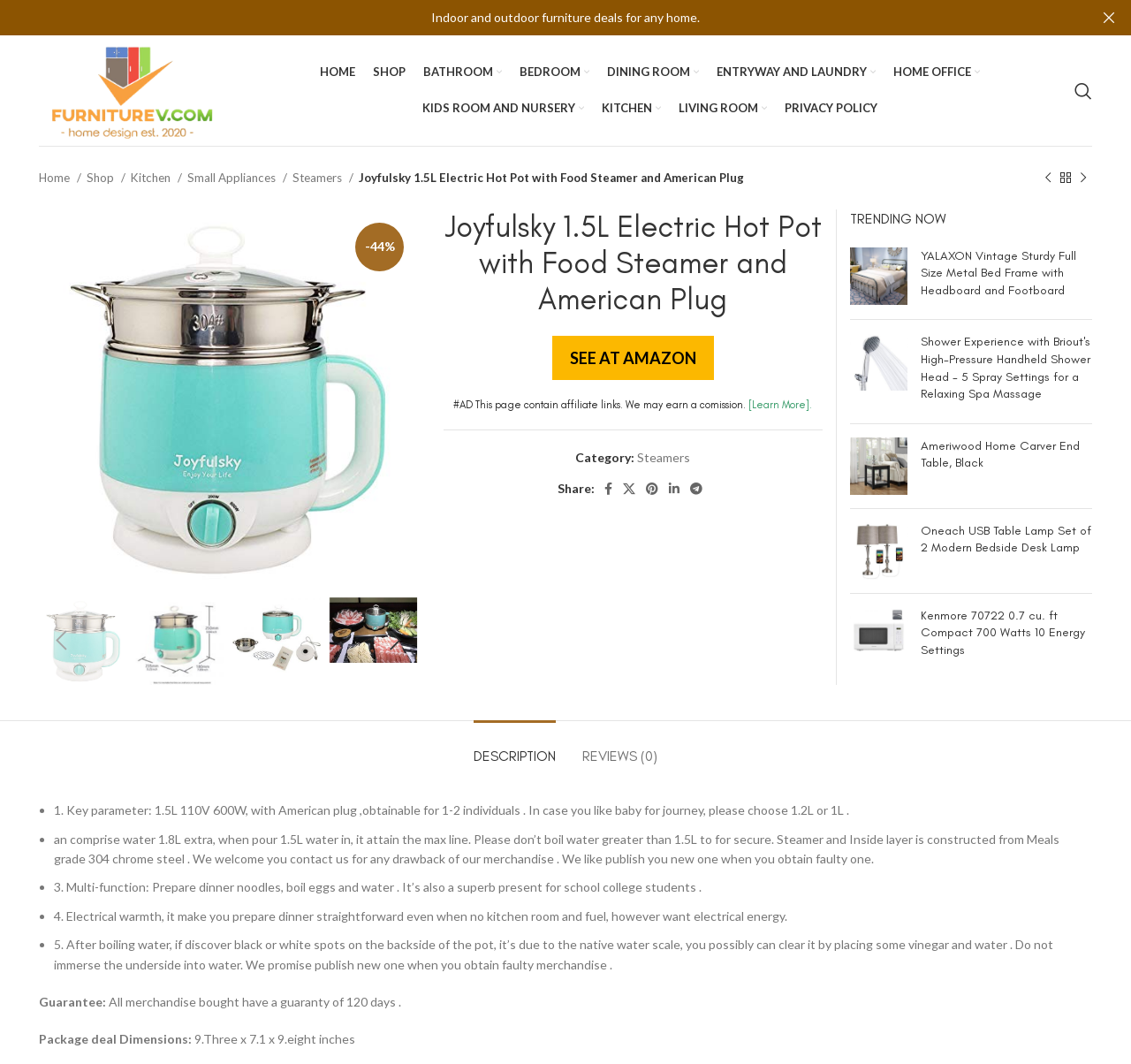Extract the main title from the webpage and generate its text.

Joyfulsky 1.5L Electric Hot Pot with Food Steamer and American Plug